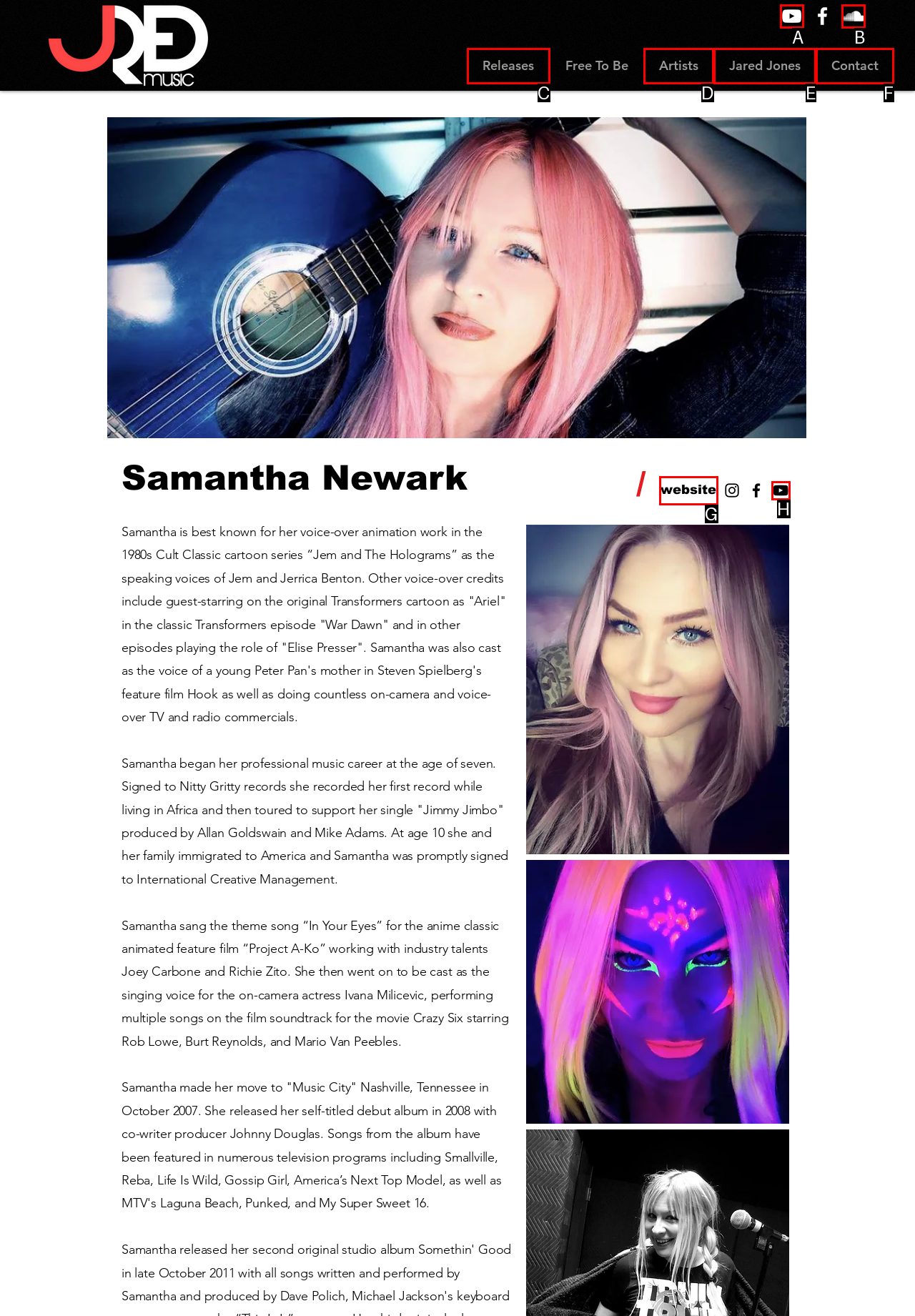Identify the HTML element that matches the description: Jared Jones. Provide the letter of the correct option from the choices.

E